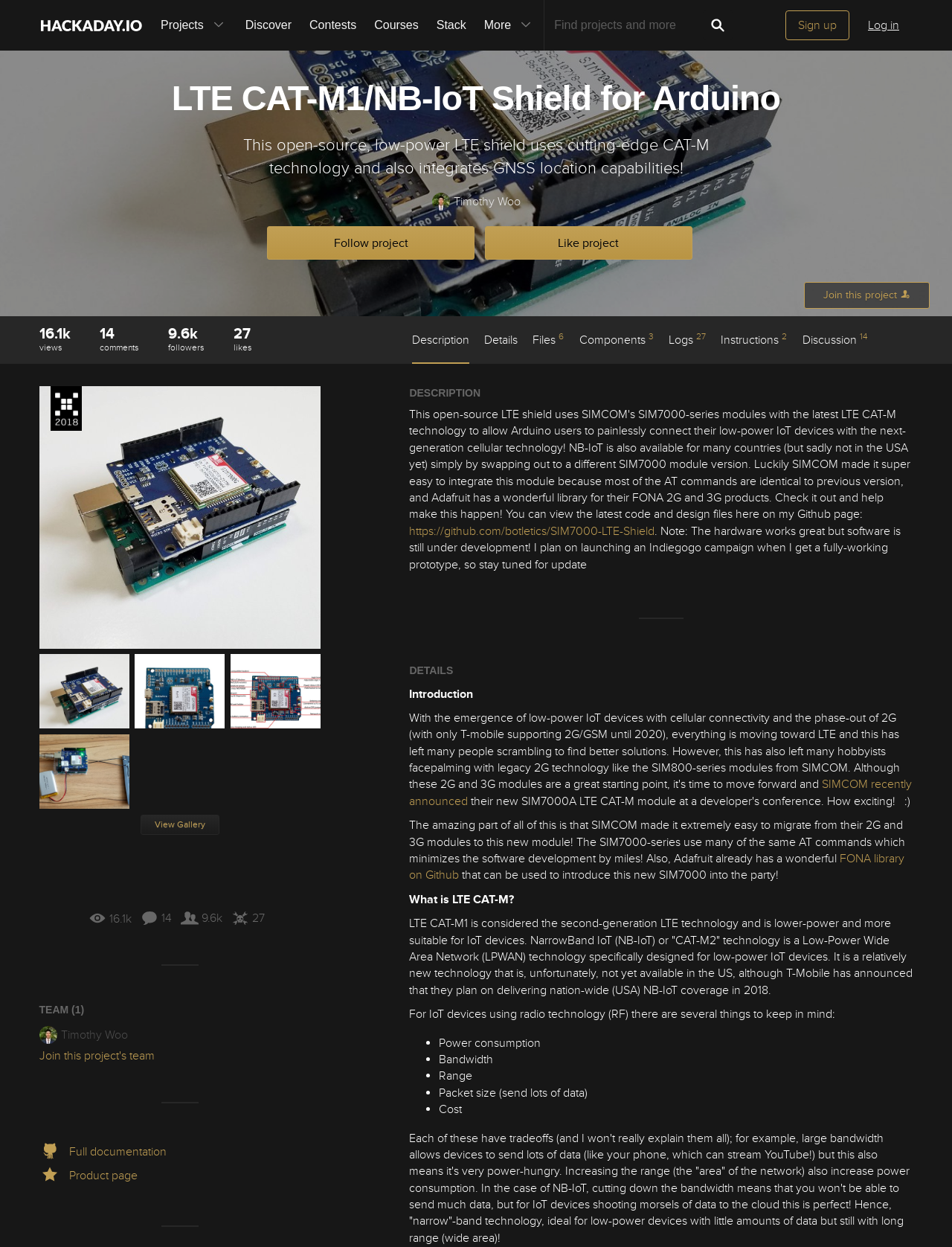Can you determine the main header of this webpage?

LTE CAT-M1/NB-IoT Shield for Arduino